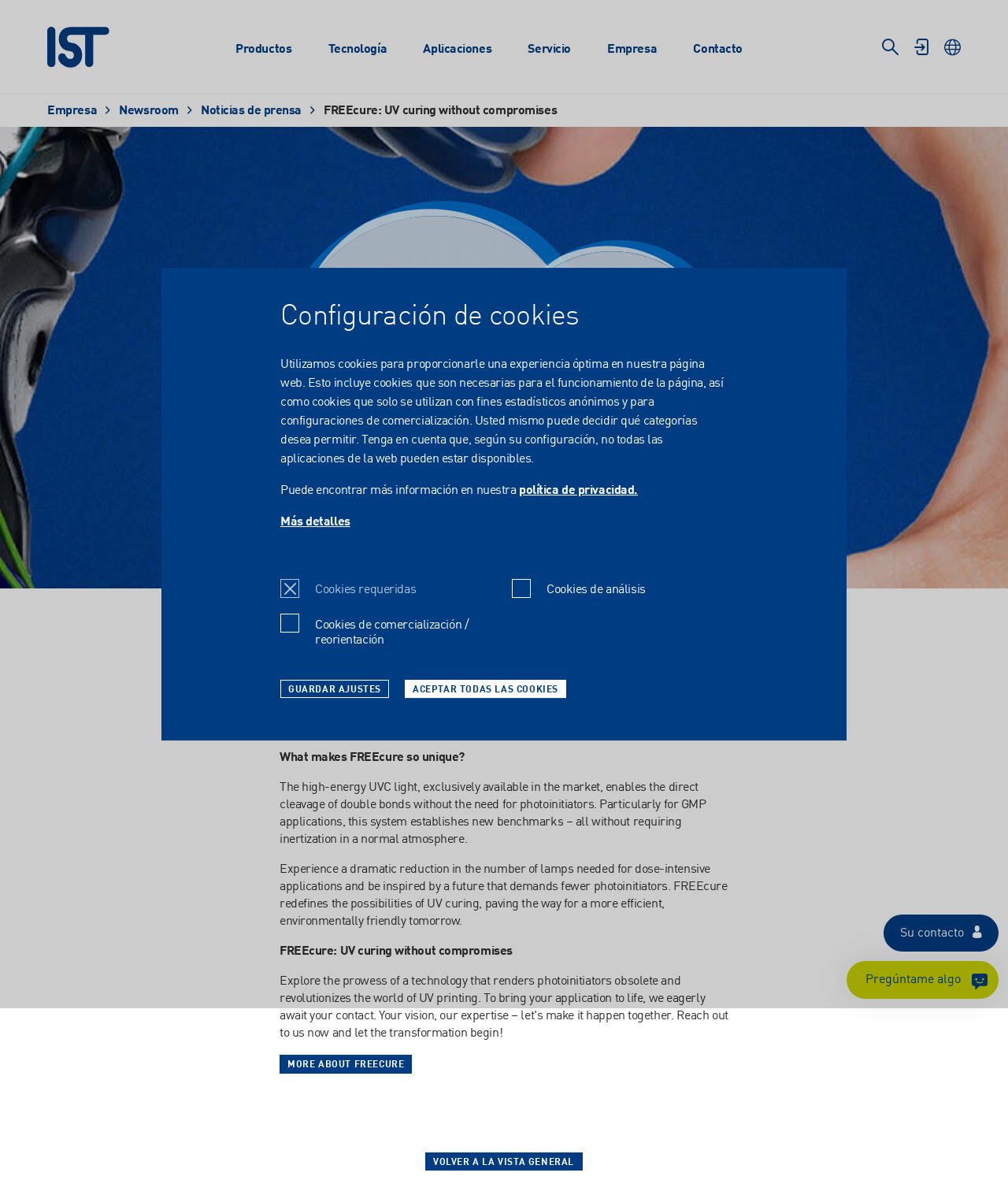What is the name of the technology used in the products?
Using the visual information, answer the question in a single word or phrase.

UV, LED, Excimer